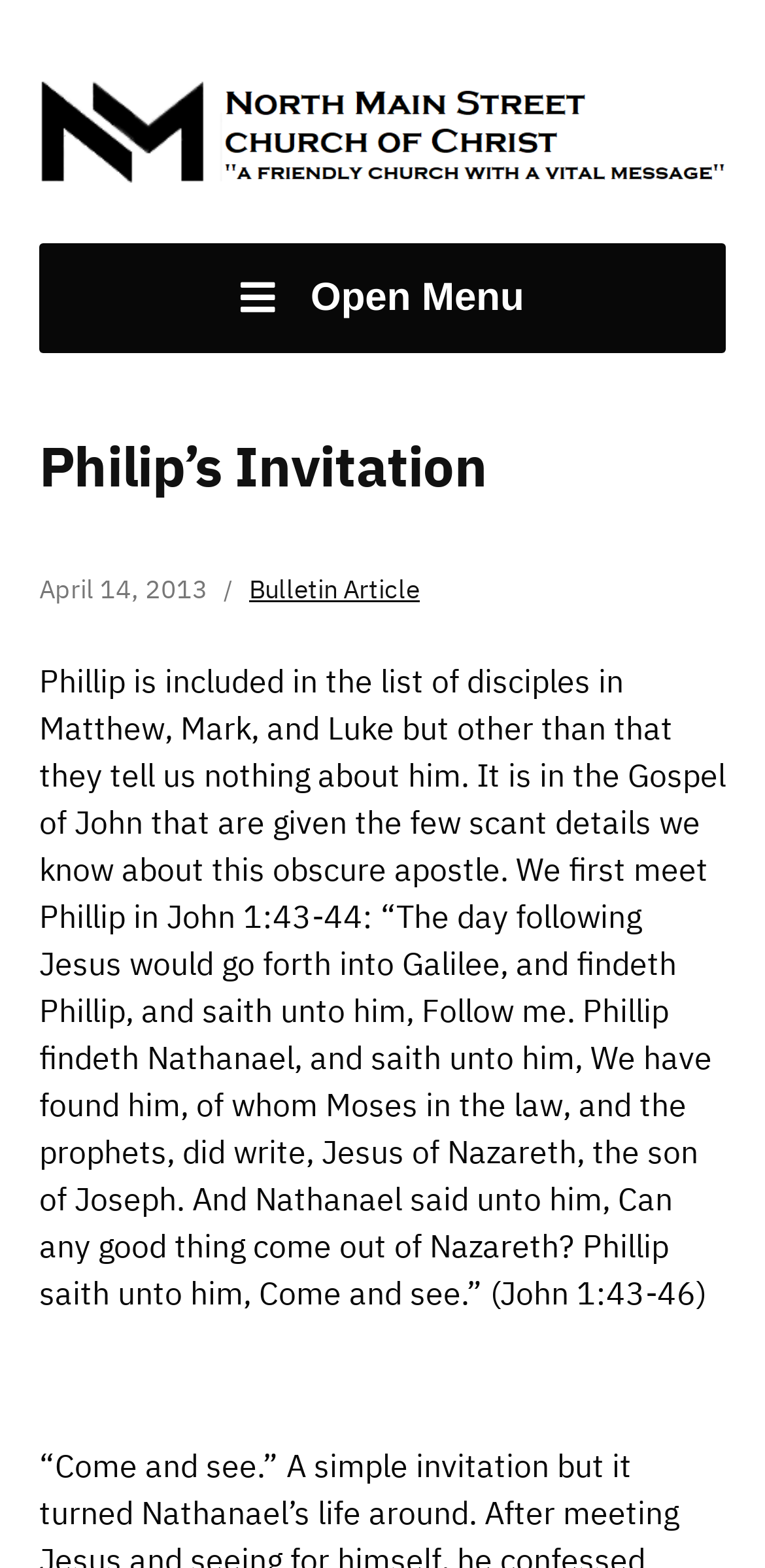Articulate a complete and detailed caption of the webpage elements.

The webpage is about Philip's Invitation, specifically related to the North Main Street church of Christ. At the top left corner, there is a logo for the North Main Street church of Christ, which is an image. Next to the logo, there is an "Open Menu" button. Below the logo and the button, there is a heading that reads "Philip's Invitation". 

Under the heading, there is a time element with the date "April 14, 2013". To the right of the time element, there is a link to a "Bulletin Article". Below these elements, there is a large block of text that discusses Philip, one of Jesus' disciples, and his encounter with Nathanael as described in the Gospel of John. The text provides some background information about Philip and quotes from the Bible. At the very bottom of the page, there is a small, seemingly insignificant text element containing a non-breaking space character.